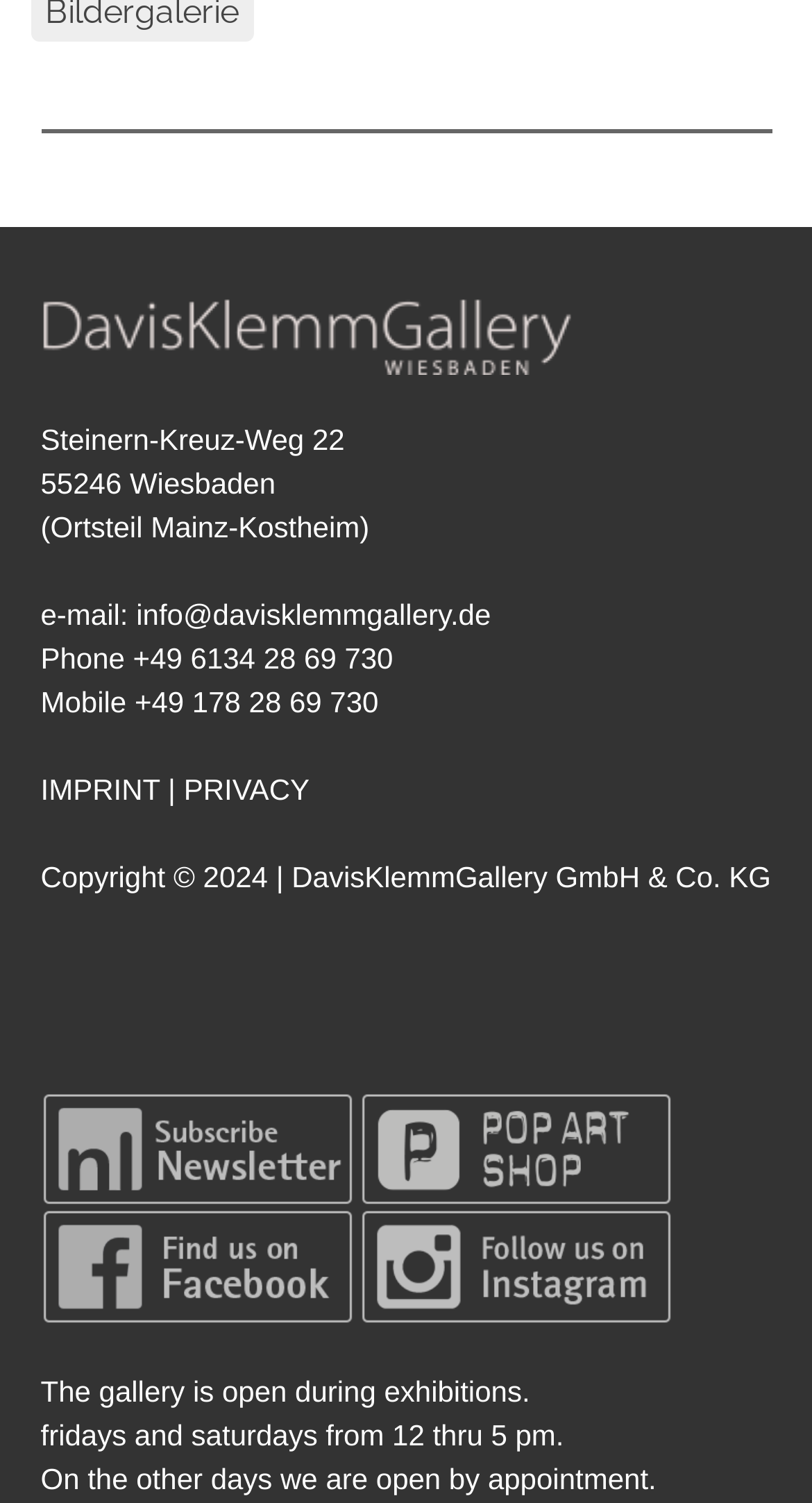Please determine the bounding box coordinates for the element with the description: "info@davisklemmgallery.de".

[0.168, 0.397, 0.605, 0.419]